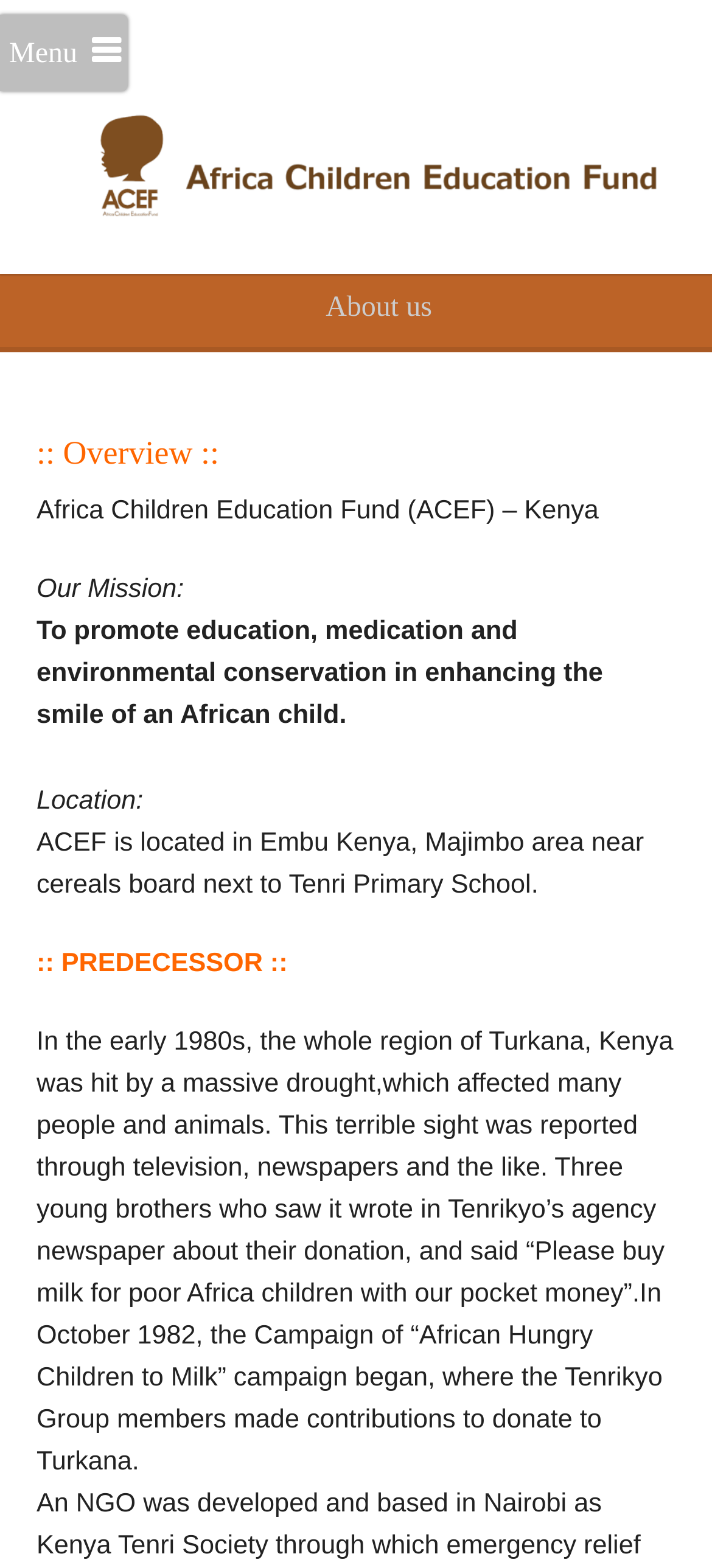Carefully examine the image and provide an in-depth answer to the question: Where is ACEF located?

I found the answer in the 'Location:' section of the webpage, which states that ACEF is located in Embu Kenya, Majimbo area near cereals board next to Tenri Primary School.